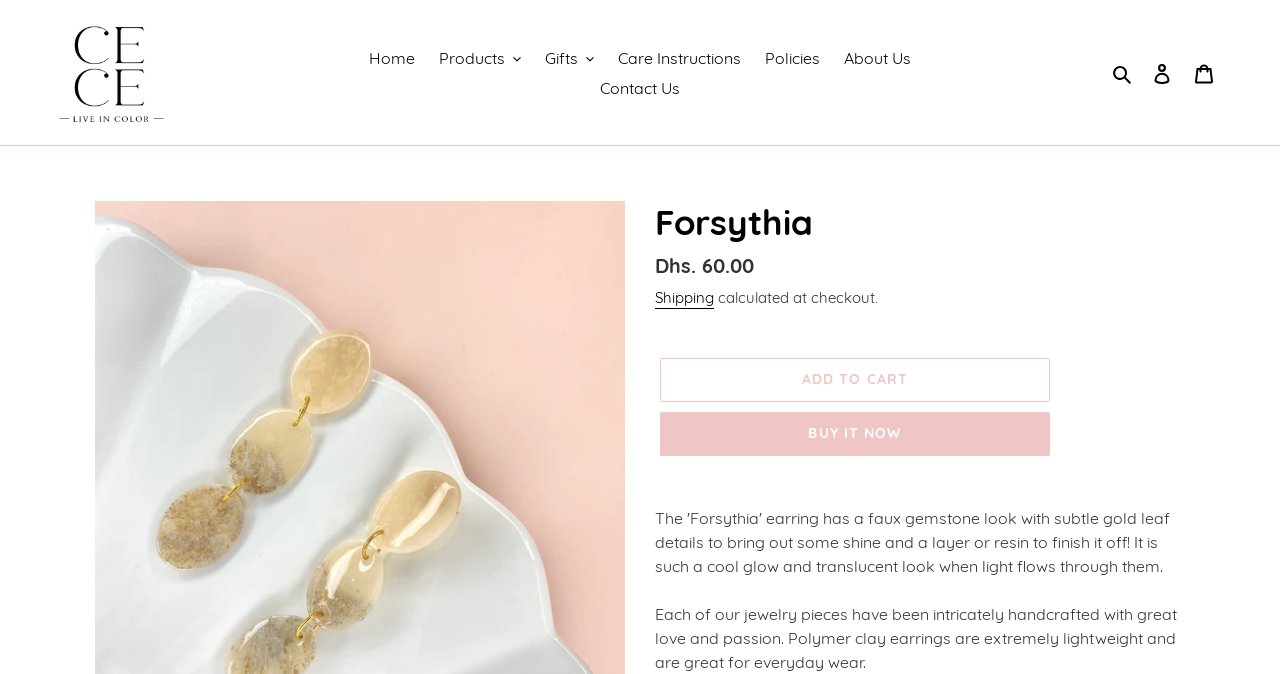Return the bounding box coordinates of the UI element that corresponds to this description: "Care Instructions". The coordinates must be given as four float numbers in the range of 0 and 1, [left, top, right, bottom].

[0.475, 0.063, 0.587, 0.108]